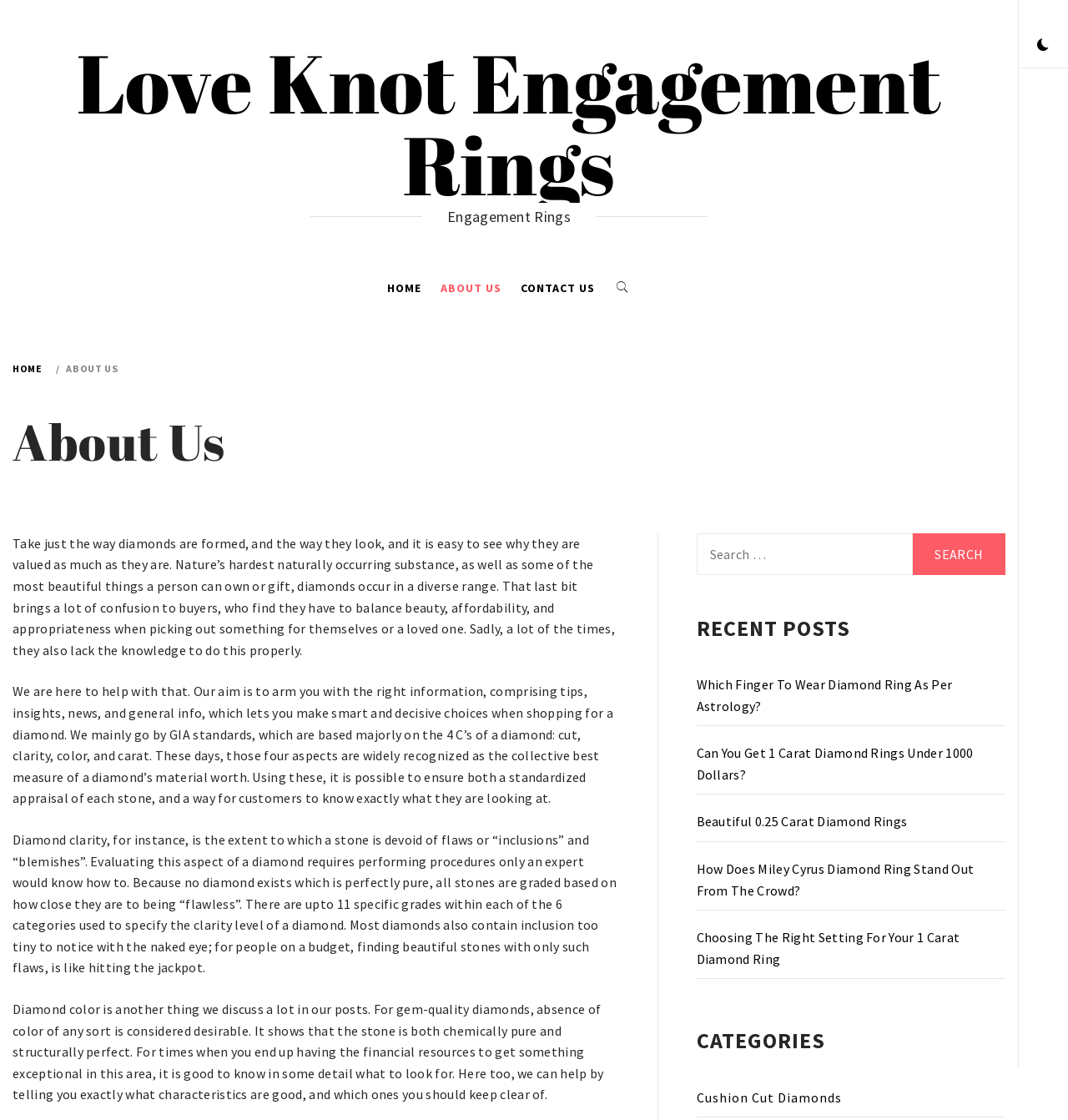Provide a thorough description of the webpage's content and layout.

The webpage is about Love Knot Engagement Rings, specifically the "About Us" section. At the top right corner, there is a button with a hamburger icon. Below it, there is a link to the website's homepage, followed by a navigation menu with links to "HOME", "ABOUT US", and "CONTACT US".

The main content of the page is divided into sections. The first section has a heading "About Us" and contains a lengthy text that discusses the value of diamonds, their formation, and their characteristics. The text is divided into four paragraphs, each discussing a different aspect of diamonds, such as their hardness, beauty, and the importance of understanding their characteristics when making a purchase.

Below the "About Us" section, there is a search bar with a button labeled "Search". To the right of the search bar, there is a section titled "RECENT POSTS" that lists five links to recent articles, each with a descriptive title.

Further down the page, there is a section titled "CATEGORIES" that lists a single link to "Cushion Cut Diamonds". The webpage has a clean and organized layout, making it easy to navigate and find relevant information.